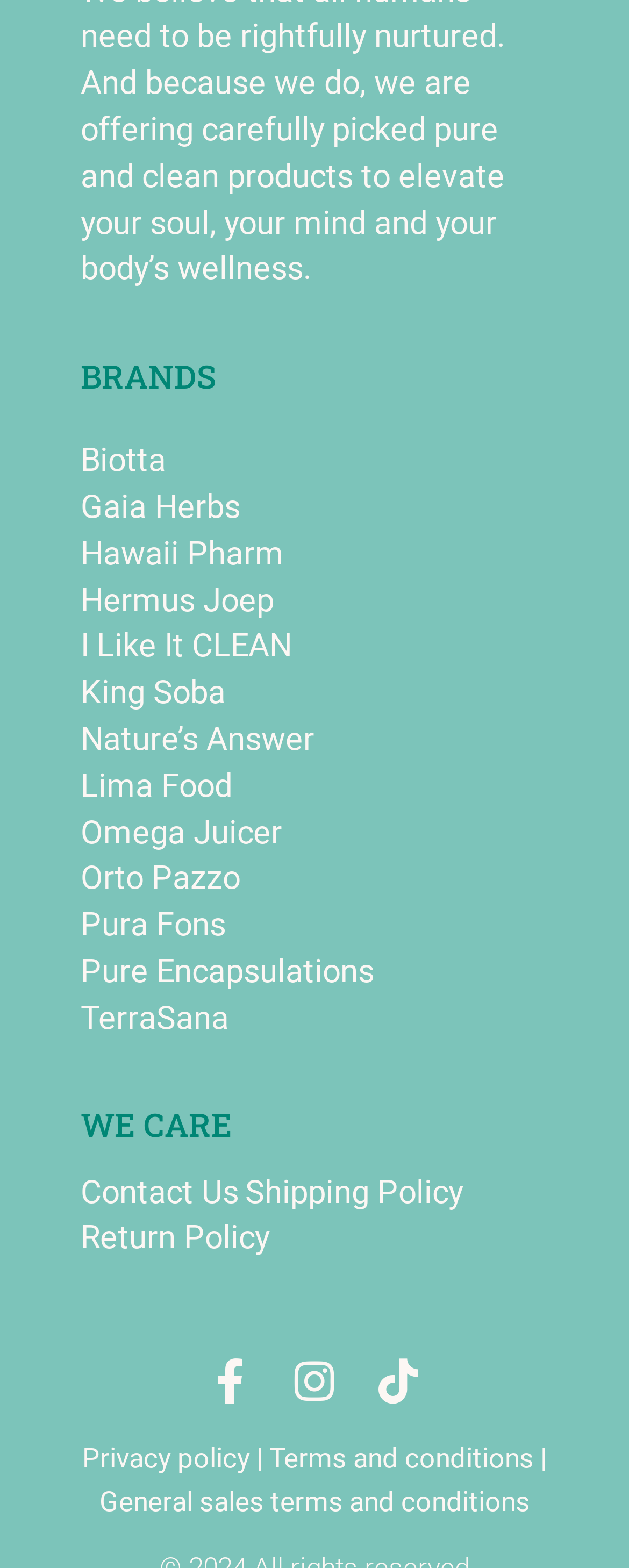Predict the bounding box of the UI element that fits this description: "I Like It CLEAN".

[0.128, 0.403, 0.464, 0.423]